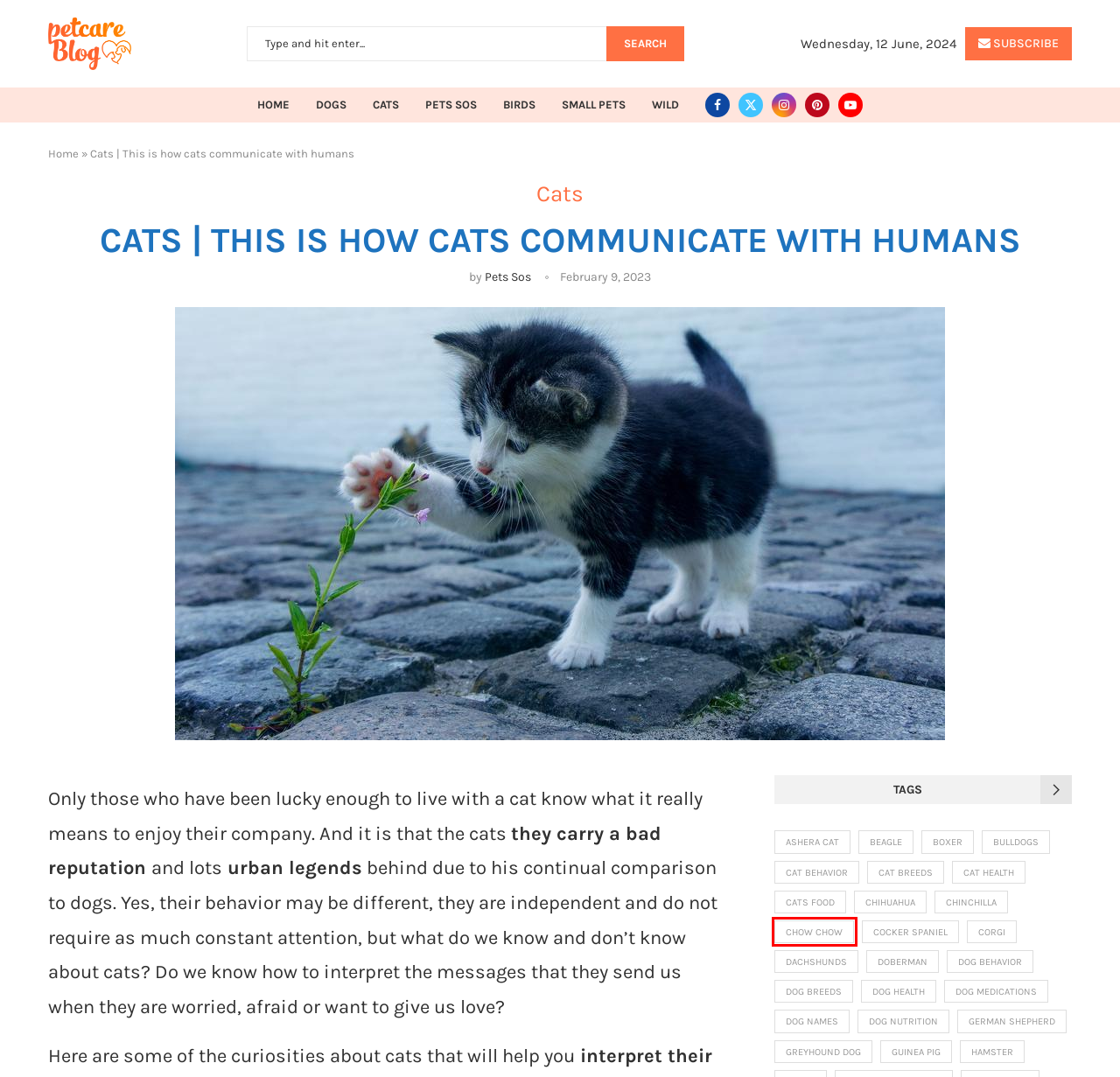Examine the screenshot of a webpage with a red bounding box around a specific UI element. Identify which webpage description best matches the new webpage that appears after clicking the element in the red bounding box. Here are the candidates:
A. chow chow Archives - petssos.com
B. Cat behavior Archives - petssos.com
C. Pets Sos Archives - petssos.com
D. chinchilla Archives - petssos.com
E. Birds Archives - petssos.com
F. cat breeds Archives - petssos.com
G. petssos.com
H. Small Pets Archives - petssos.com

A